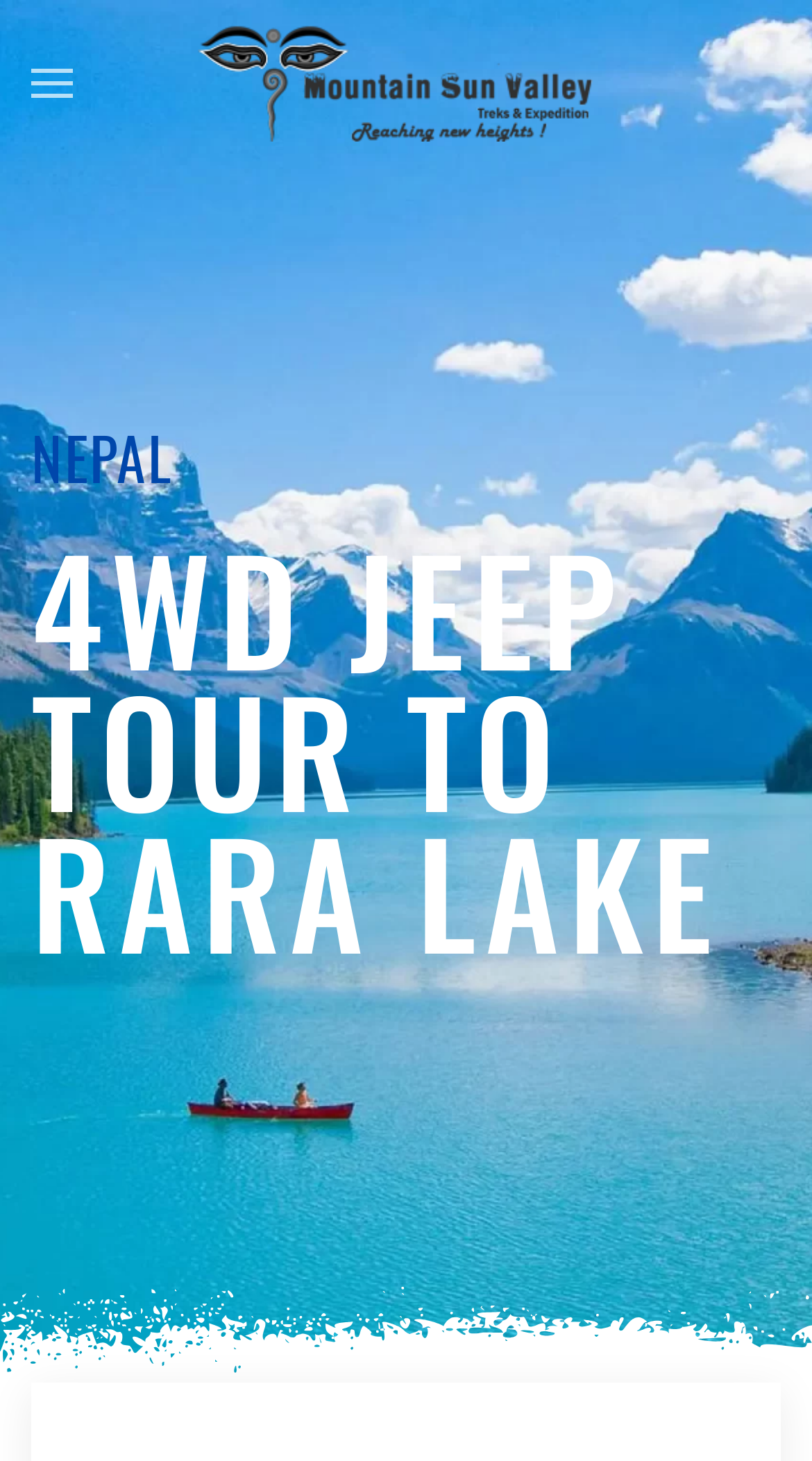From the screenshot, find the bounding box of the UI element matching this description: "aria-label="Back to home"". Supply the bounding box coordinates in the form [left, top, right, bottom], each a float between 0 and 1.

[0.244, 0.0, 0.756, 0.114]